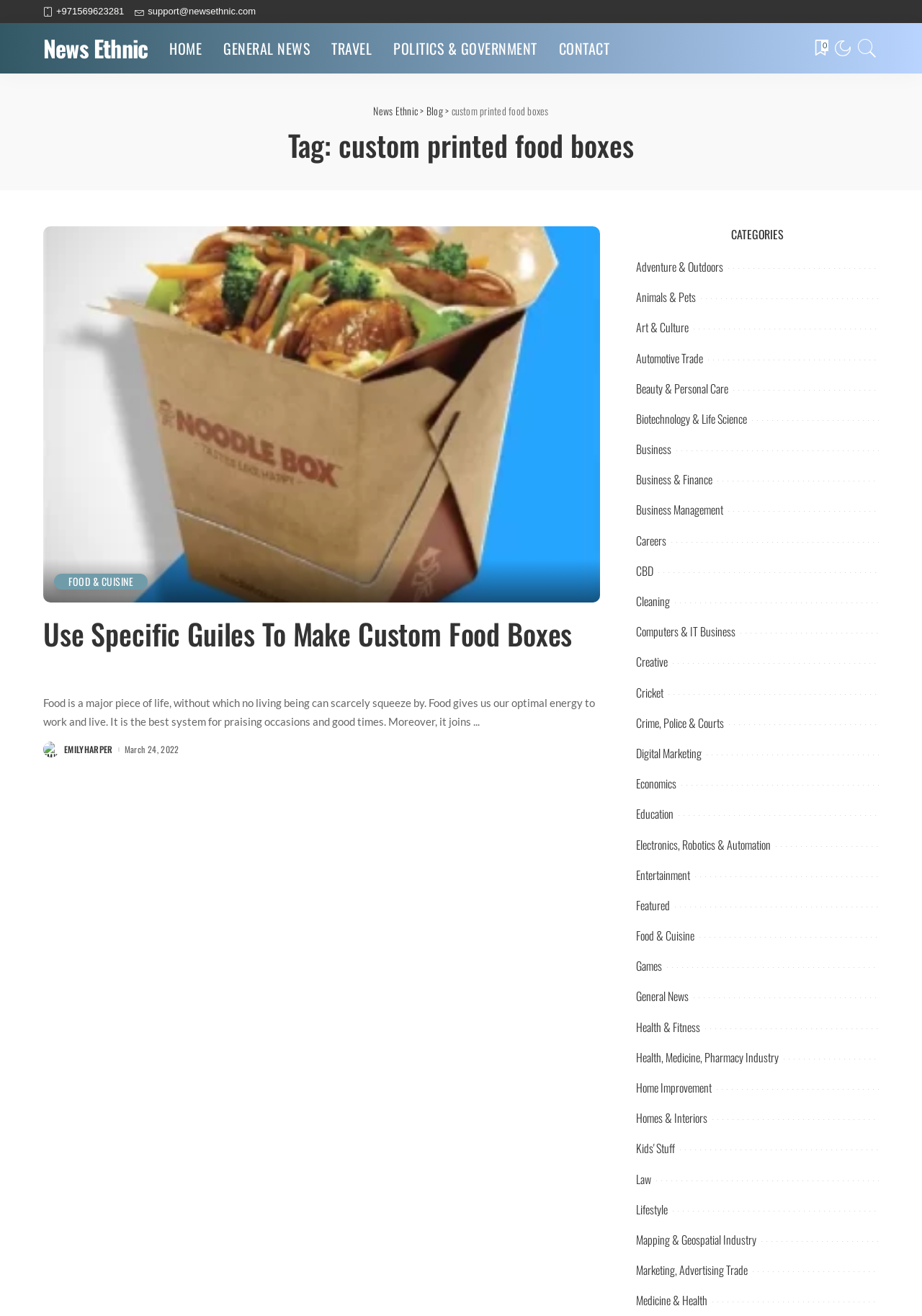Determine the bounding box coordinates of the clickable region to carry out the instruction: "read the article 'Use Specific Guiles To Make Custom Food Boxes'".

[0.047, 0.465, 0.621, 0.498]